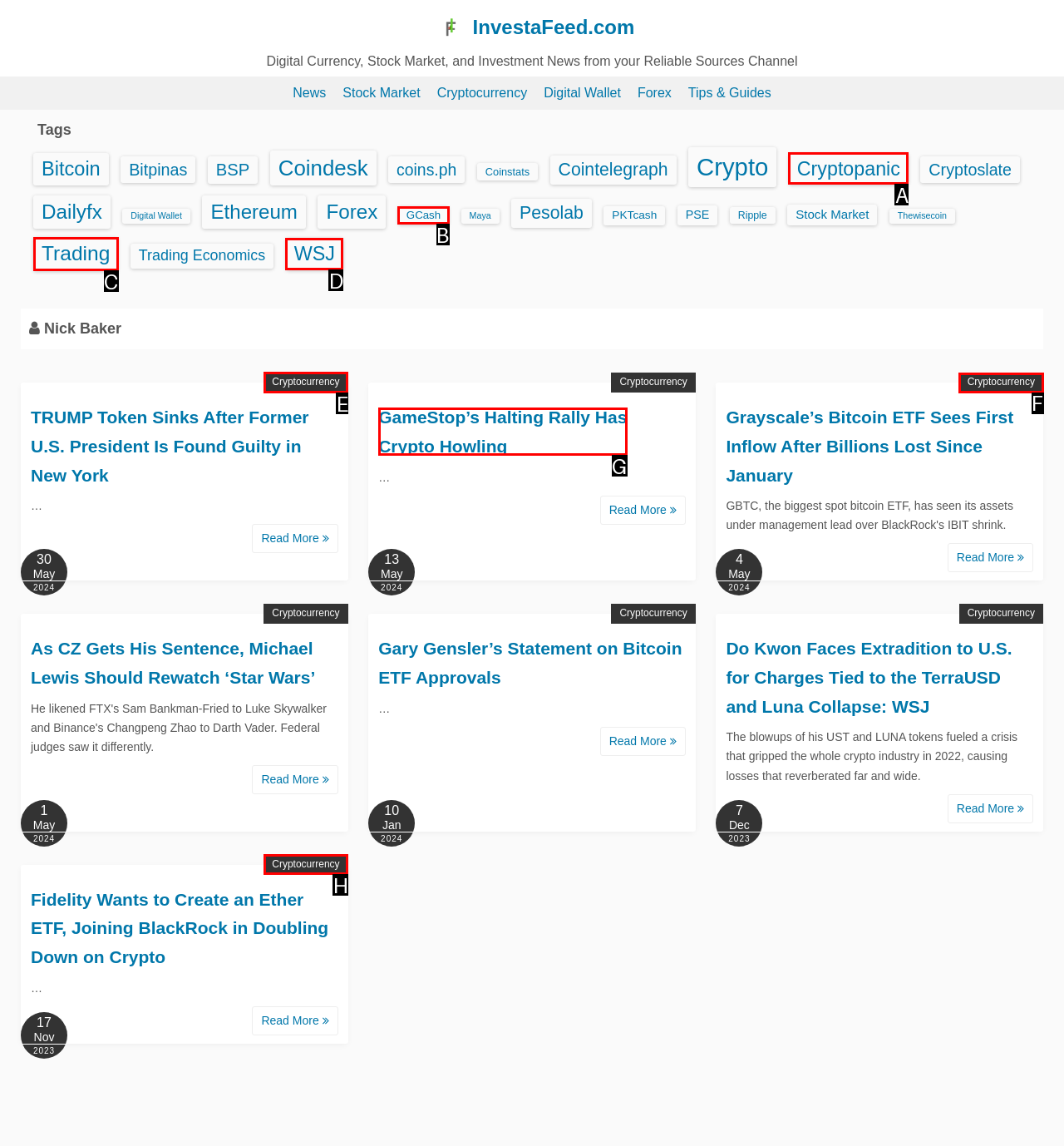Tell me which one HTML element I should click to complete the following task: View Cryptocurrency news Answer with the option's letter from the given choices directly.

E